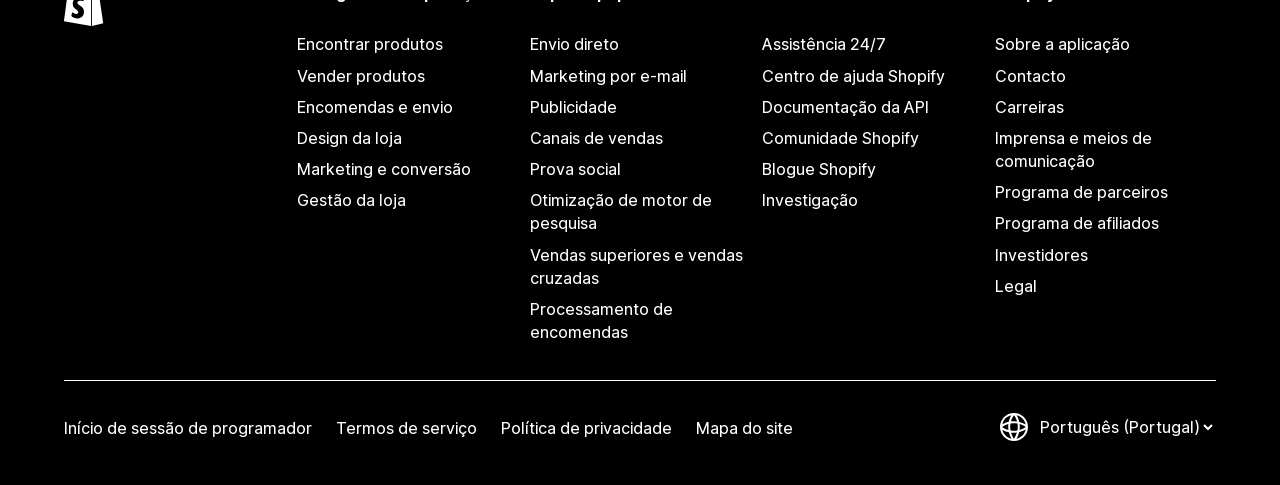Predict the bounding box of the UI element that fits this description: "Programa de parceiros".

[0.777, 0.366, 0.95, 0.43]